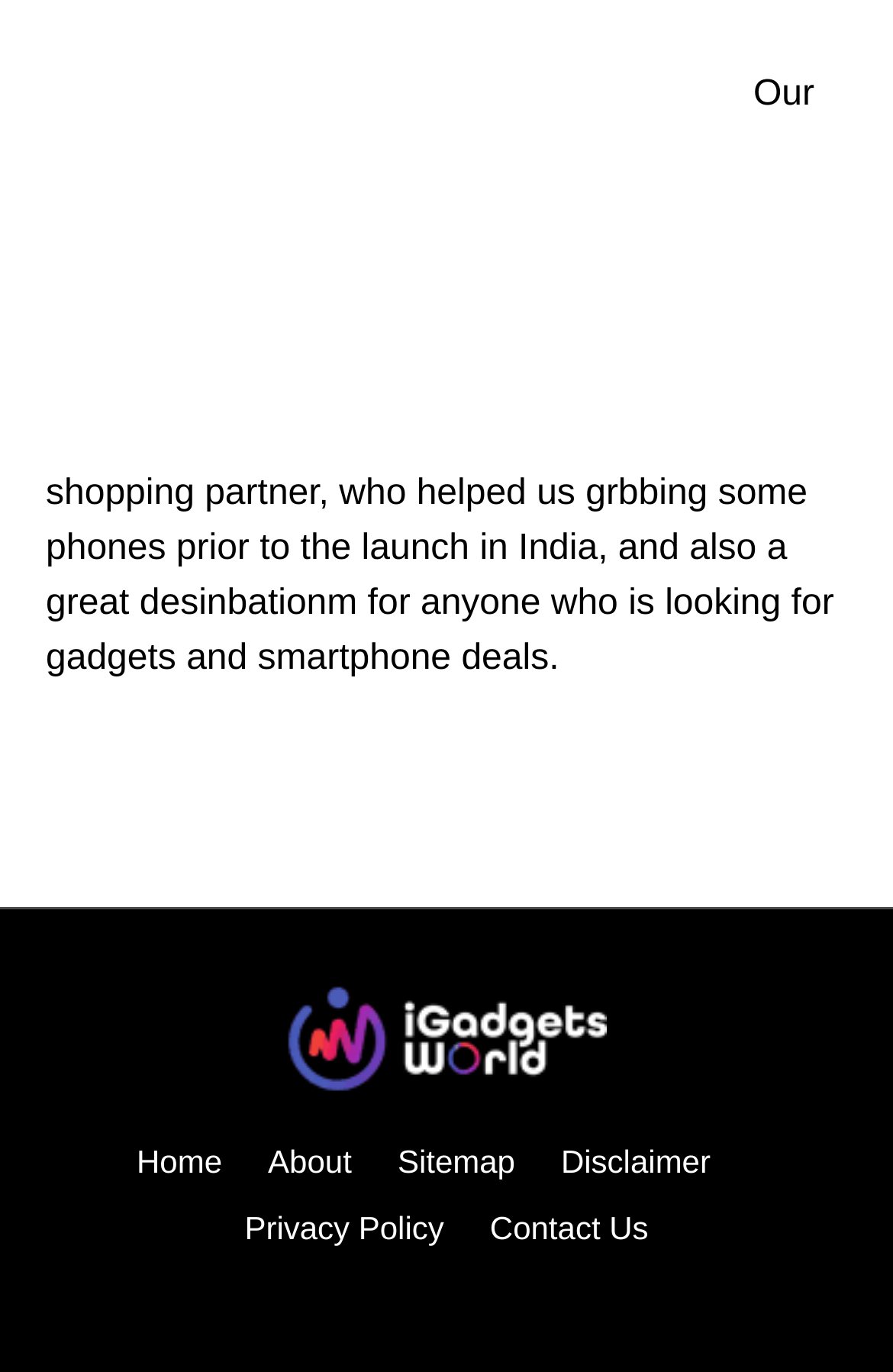What is the purpose of the webpage? Based on the screenshot, please respond with a single word or phrase.

Gadgets & Technology Blog